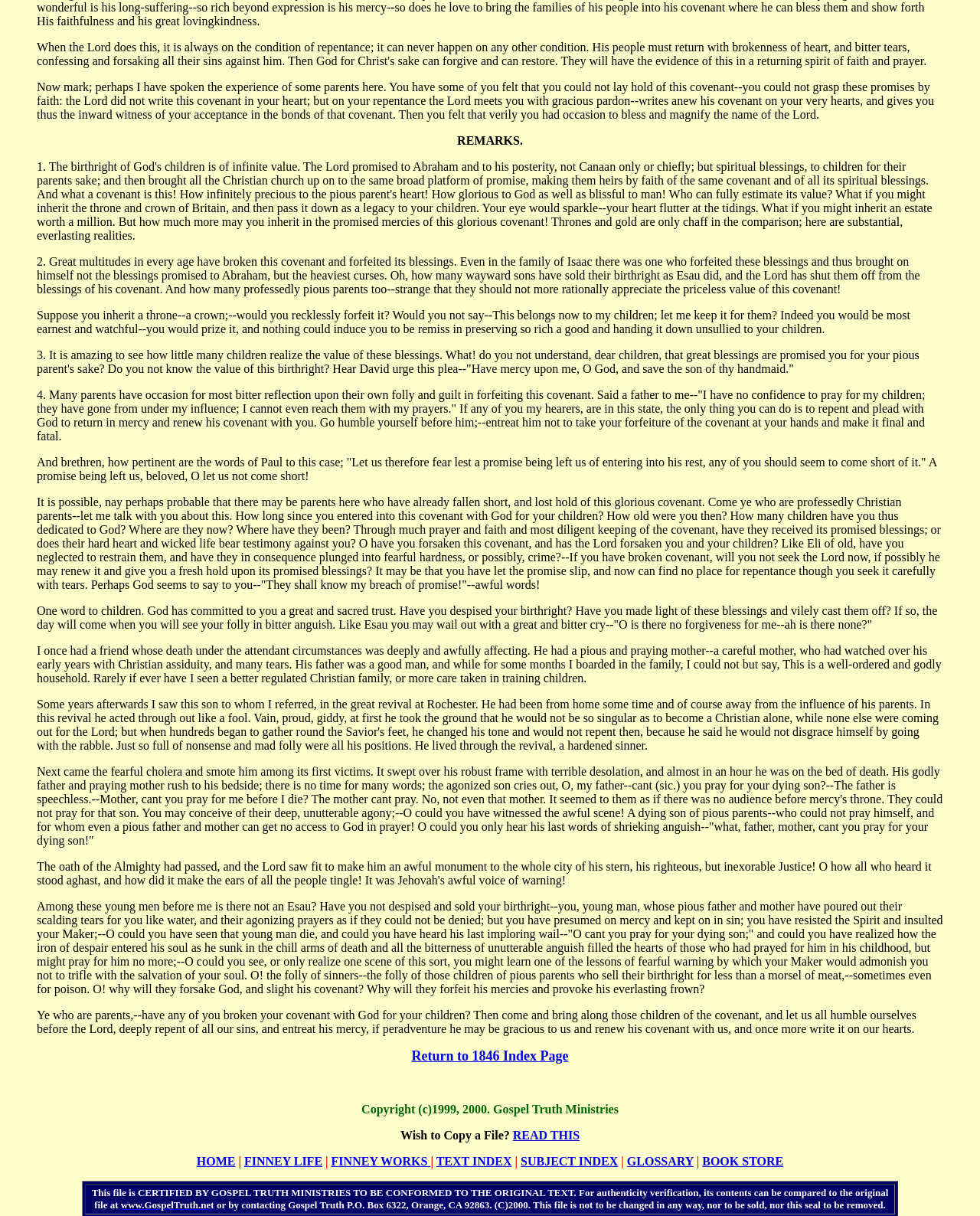What is the topic of the sermon?
Using the information presented in the image, please offer a detailed response to the question.

Based on the content of the webpage, it appears to be a sermon or a religious text that discusses the importance of covenant and salvation. The text mentions God, parents, children, and the consequences of breaking the covenant, indicating that the topic is related to religious beliefs and values.